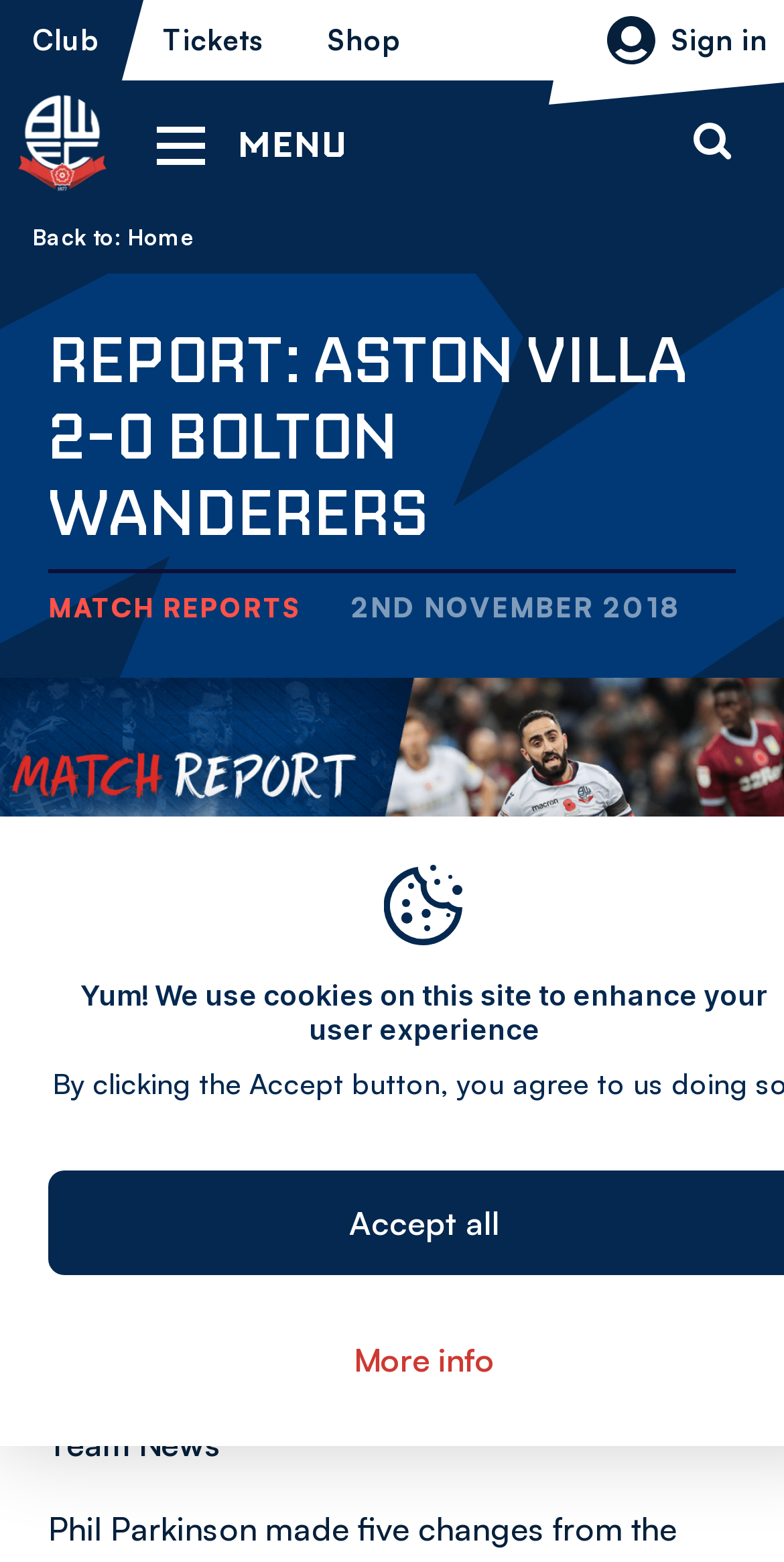Who scored the goals for Aston Villa?
Please provide a single word or phrase as your answer based on the image.

Jack Grealish and James Chester